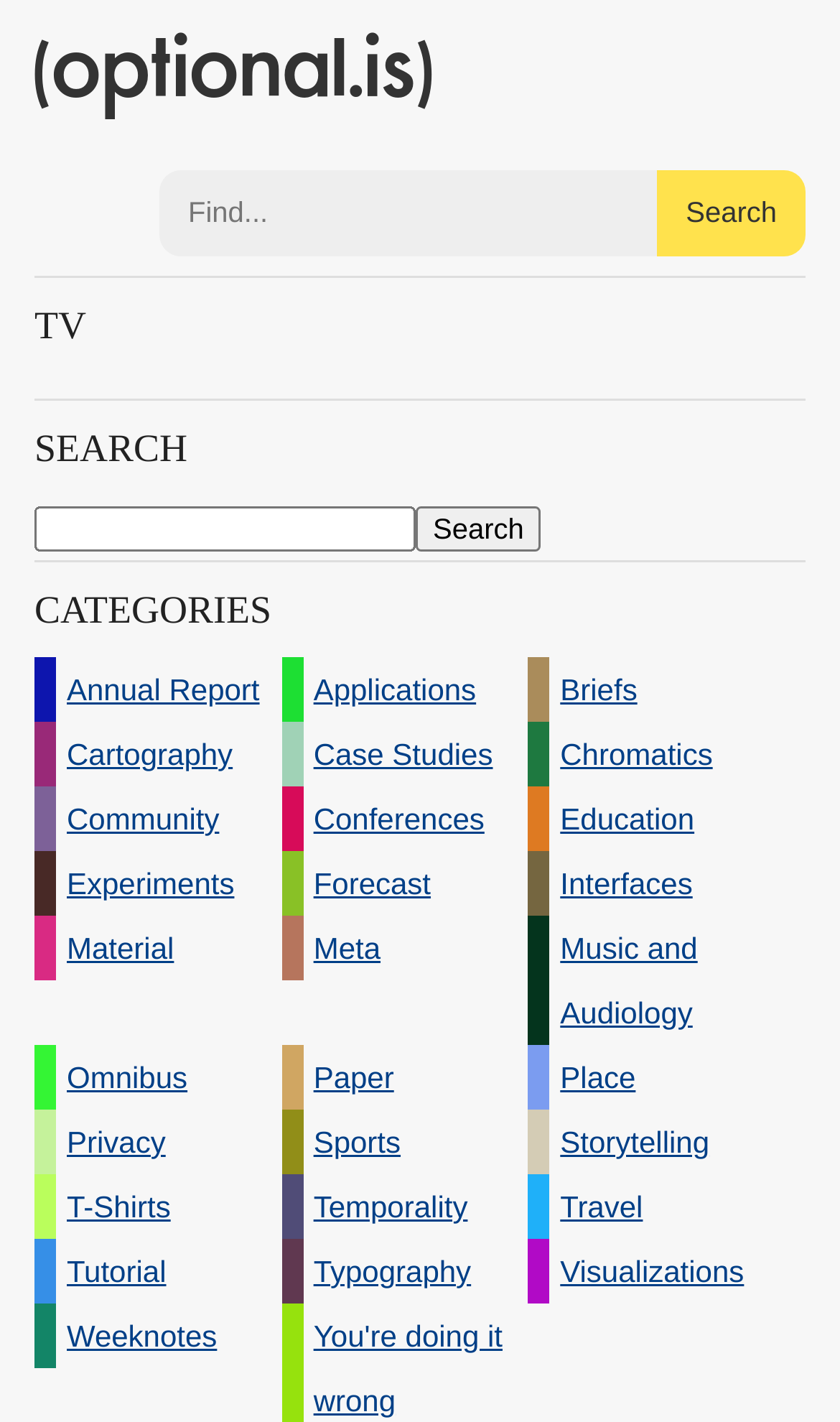Identify the bounding box coordinates of the specific part of the webpage to click to complete this instruction: "Search for something".

[0.19, 0.12, 0.782, 0.18]